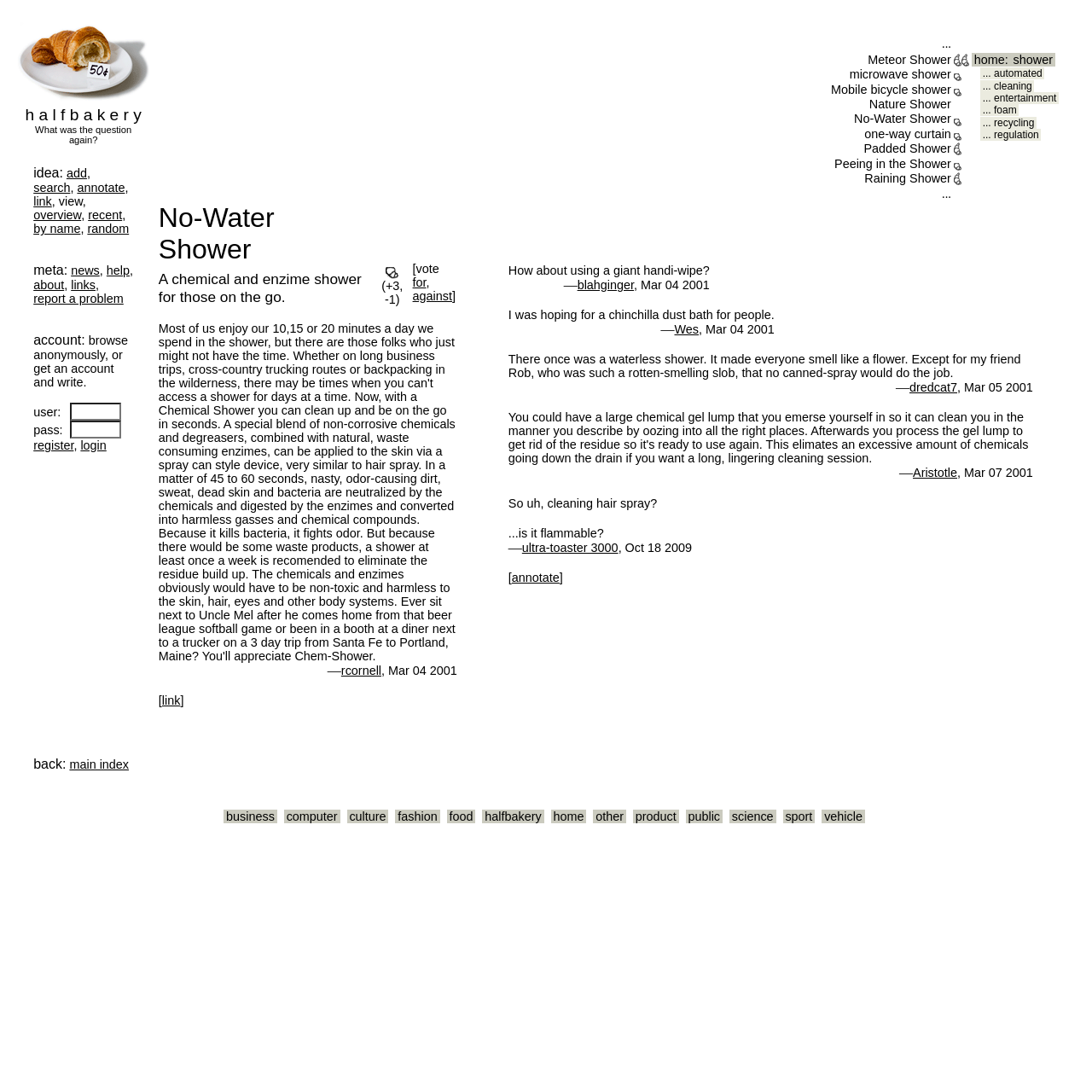Please locate the bounding box coordinates of the element's region that needs to be clicked to follow the instruction: "view the 'No-Water Shower' idea". The bounding box coordinates should be provided as four float numbers between 0 and 1, i.e., [left, top, right, bottom].

[0.782, 0.103, 0.871, 0.115]